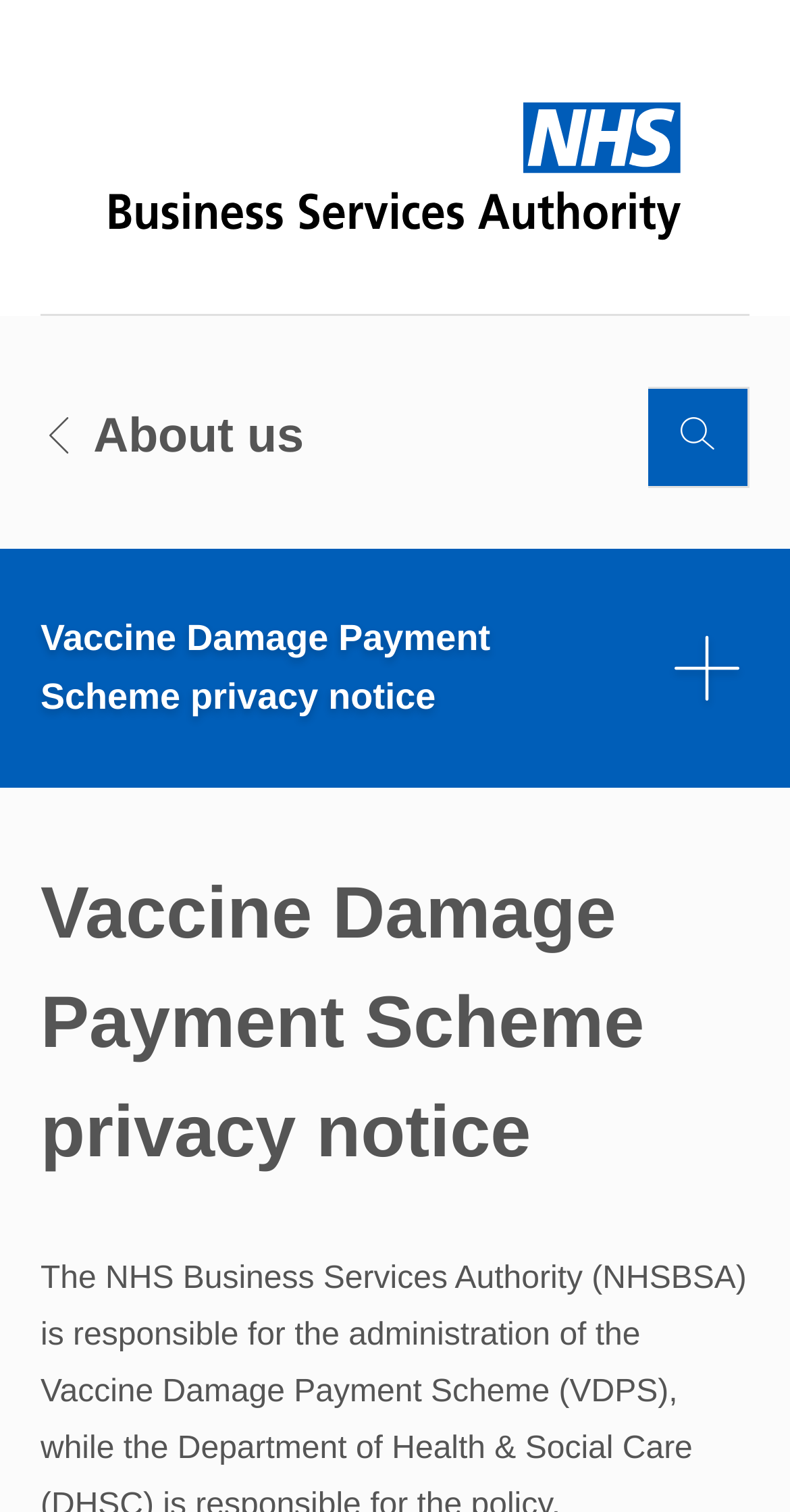Review the image closely and give a comprehensive answer to the question: What is the purpose of the button on the top right corner?

The button element with the description ' Toggle search' is located at the top right corner of the webpage, which implies that it is used to toggle the search function on the webpage.